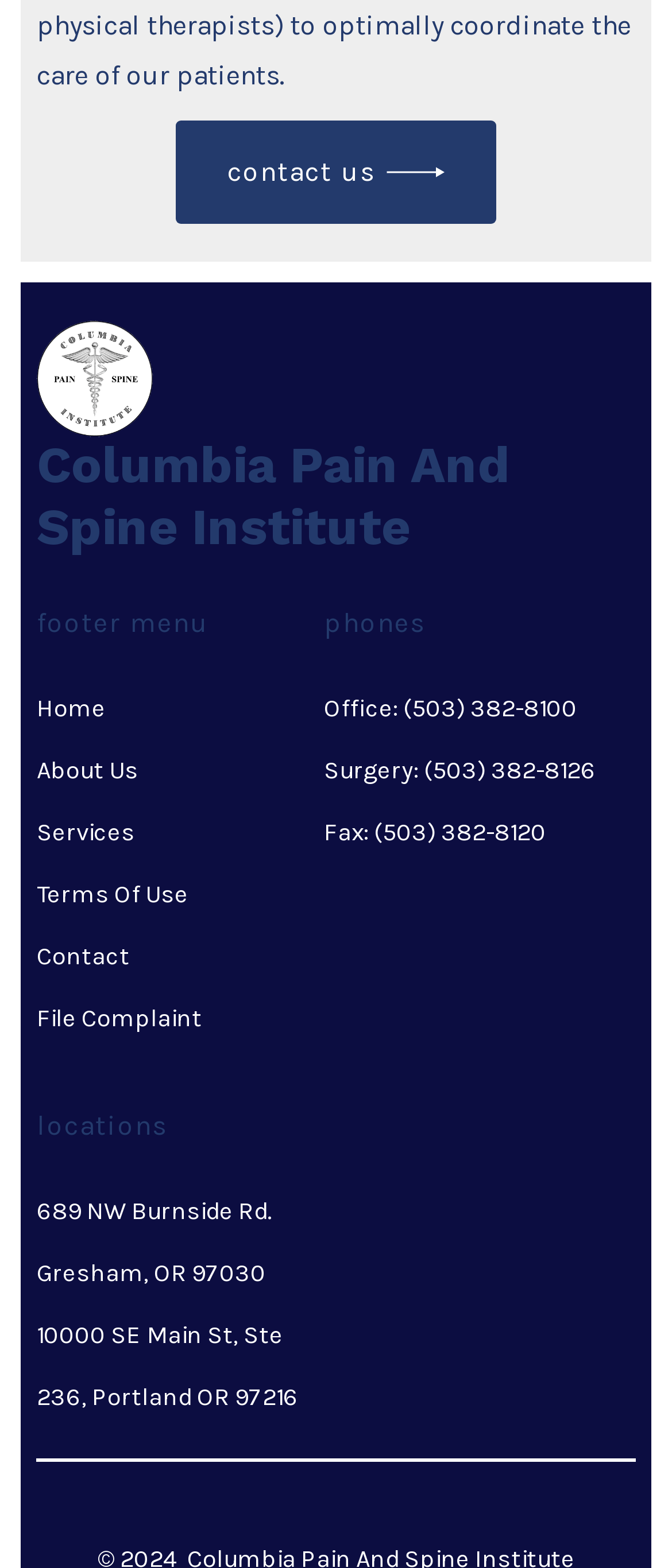What is the name of the institute? From the image, respond with a single word or brief phrase.

Columbia Pain And Spine Institute